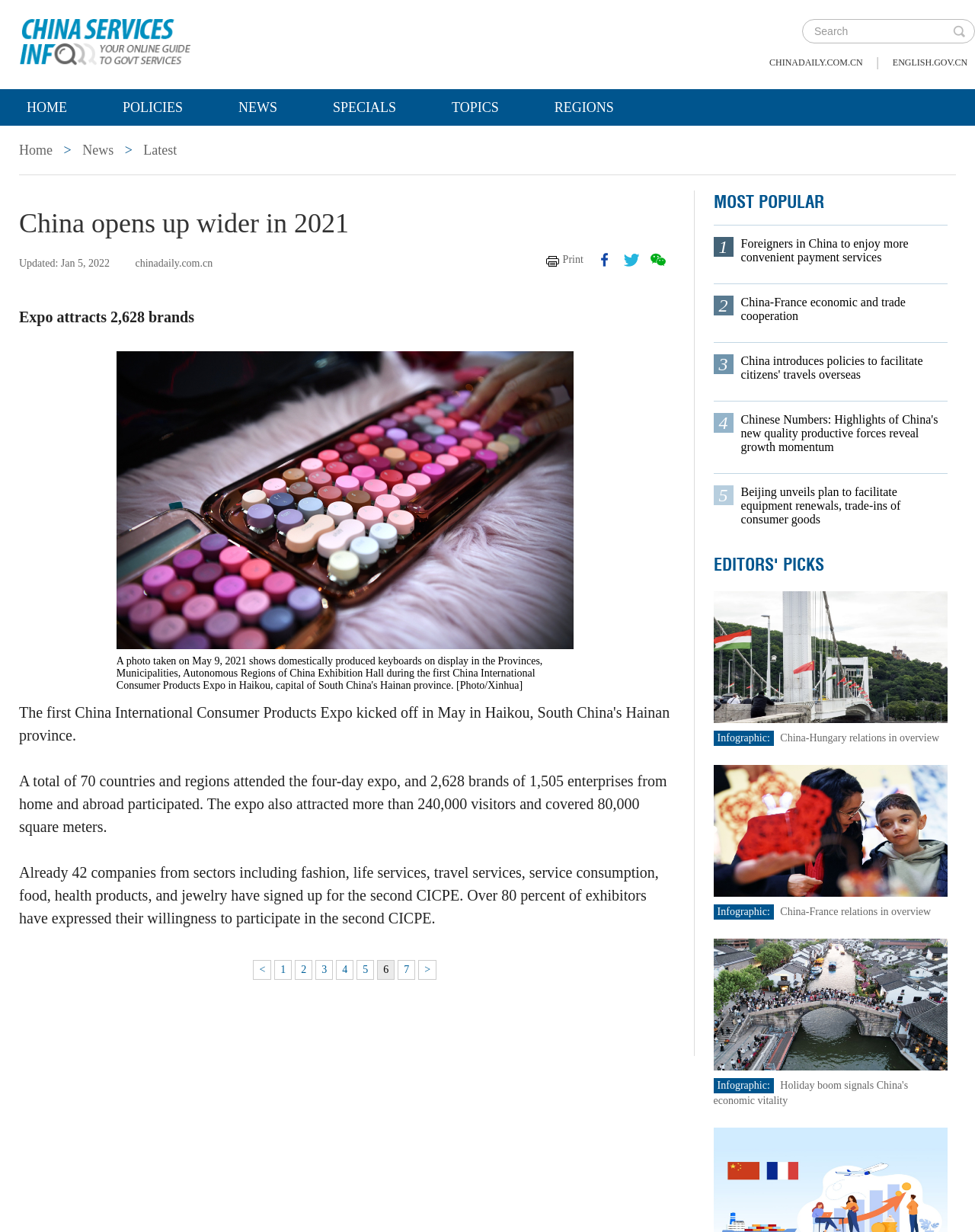Please identify the bounding box coordinates of the region to click in order to complete the task: "Go to home page". The coordinates must be four float numbers between 0 and 1, specified as [left, top, right, bottom].

[0.0, 0.072, 0.096, 0.102]